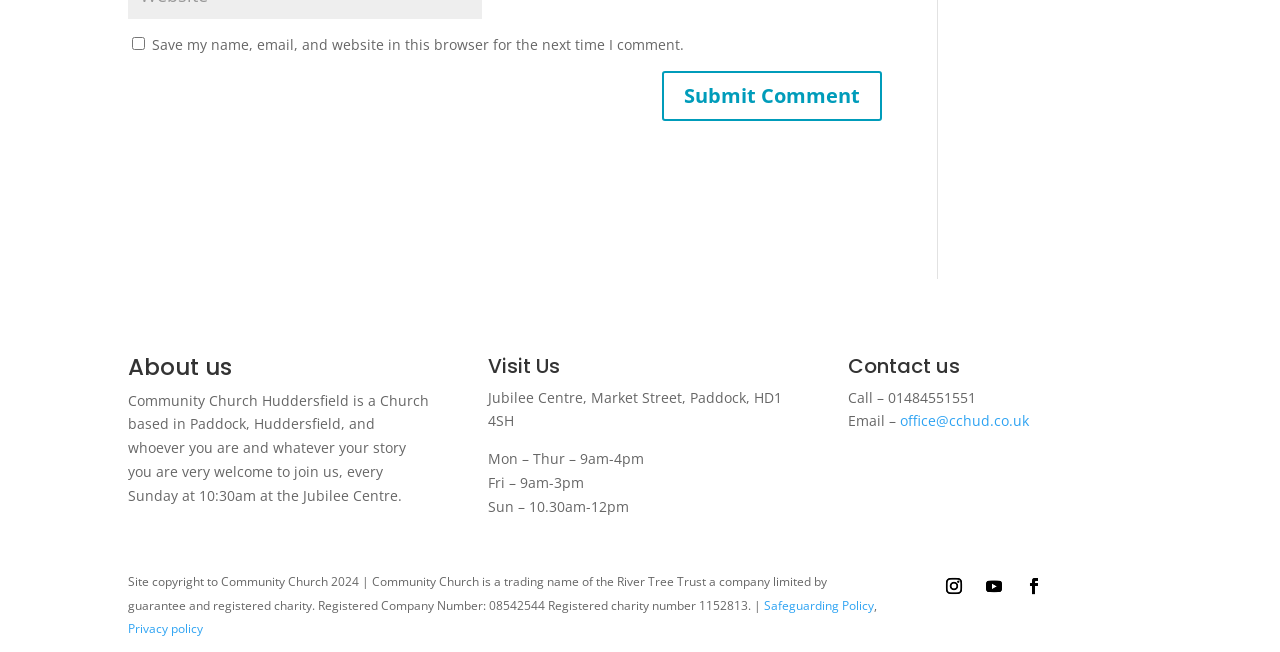Please locate the bounding box coordinates of the region I need to click to follow this instruction: "Visit the contact us page".

[0.663, 0.546, 0.9, 0.592]